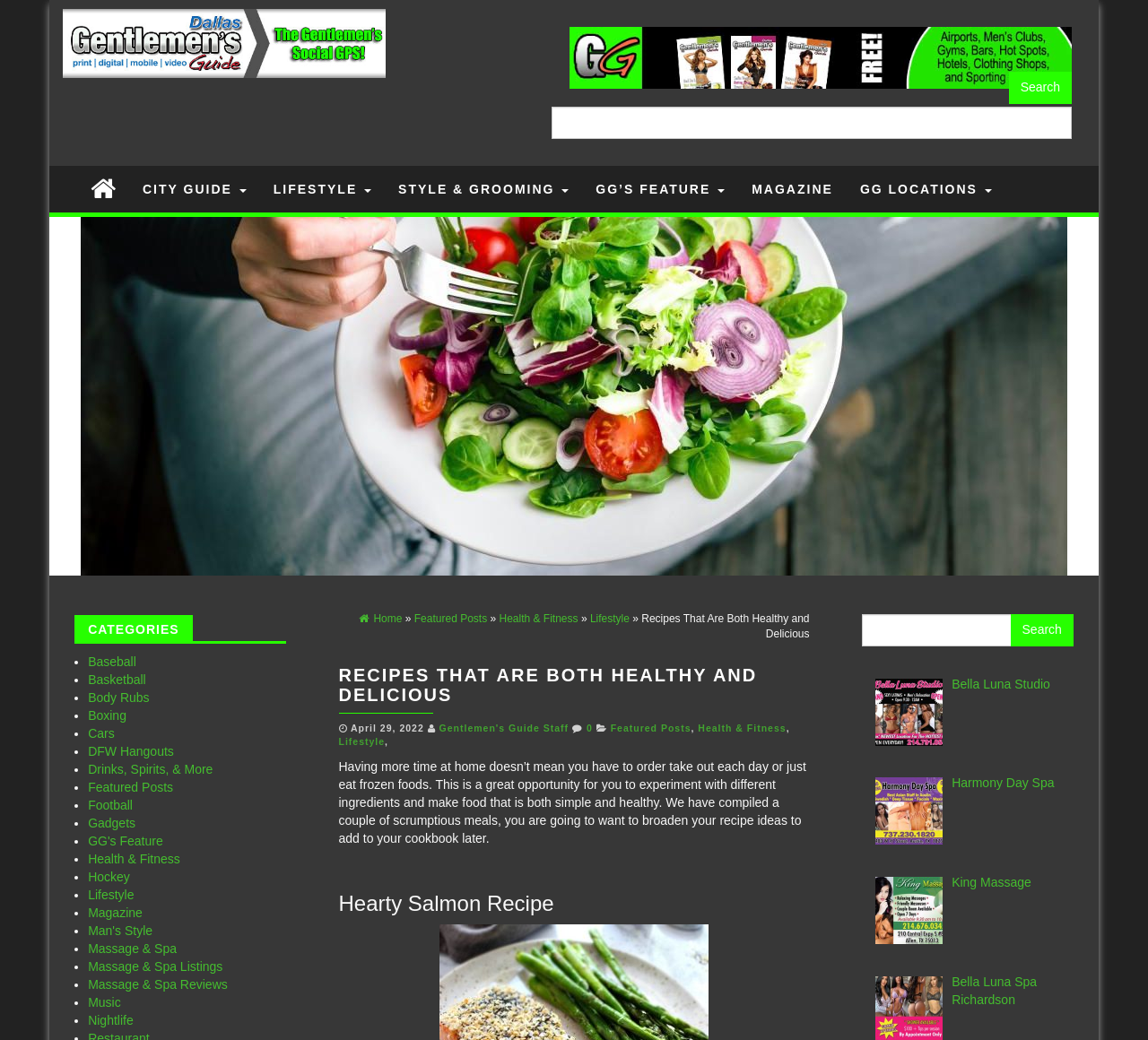Determine the bounding box coordinates for the clickable element to execute this instruction: "Open menu". Provide the coordinates as four float numbers between 0 and 1, i.e., [left, top, right, bottom].

None